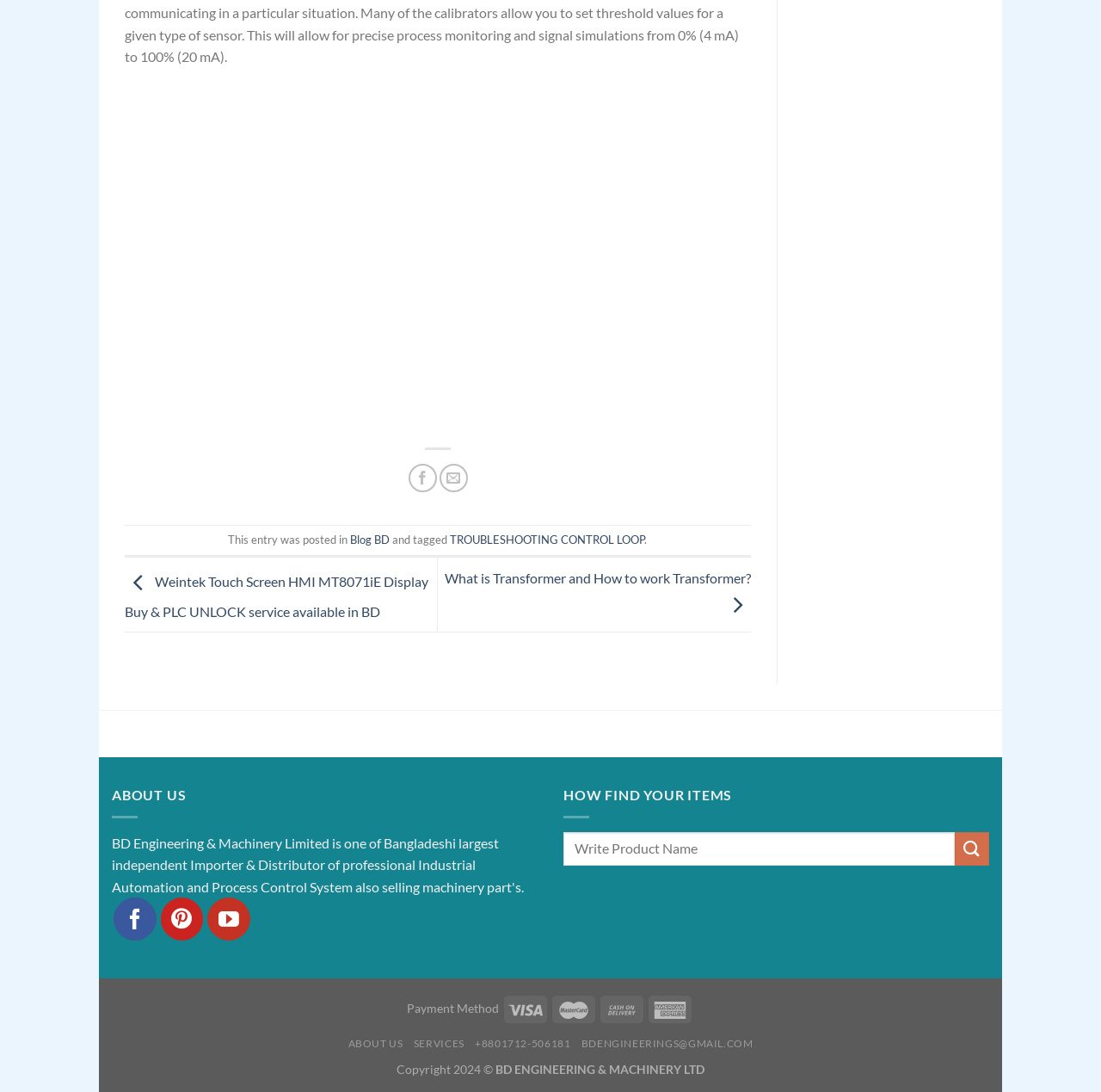Using the provided element description "TROUBLESHOOTING CONTROL LOOP", determine the bounding box coordinates of the UI element.

[0.409, 0.488, 0.585, 0.5]